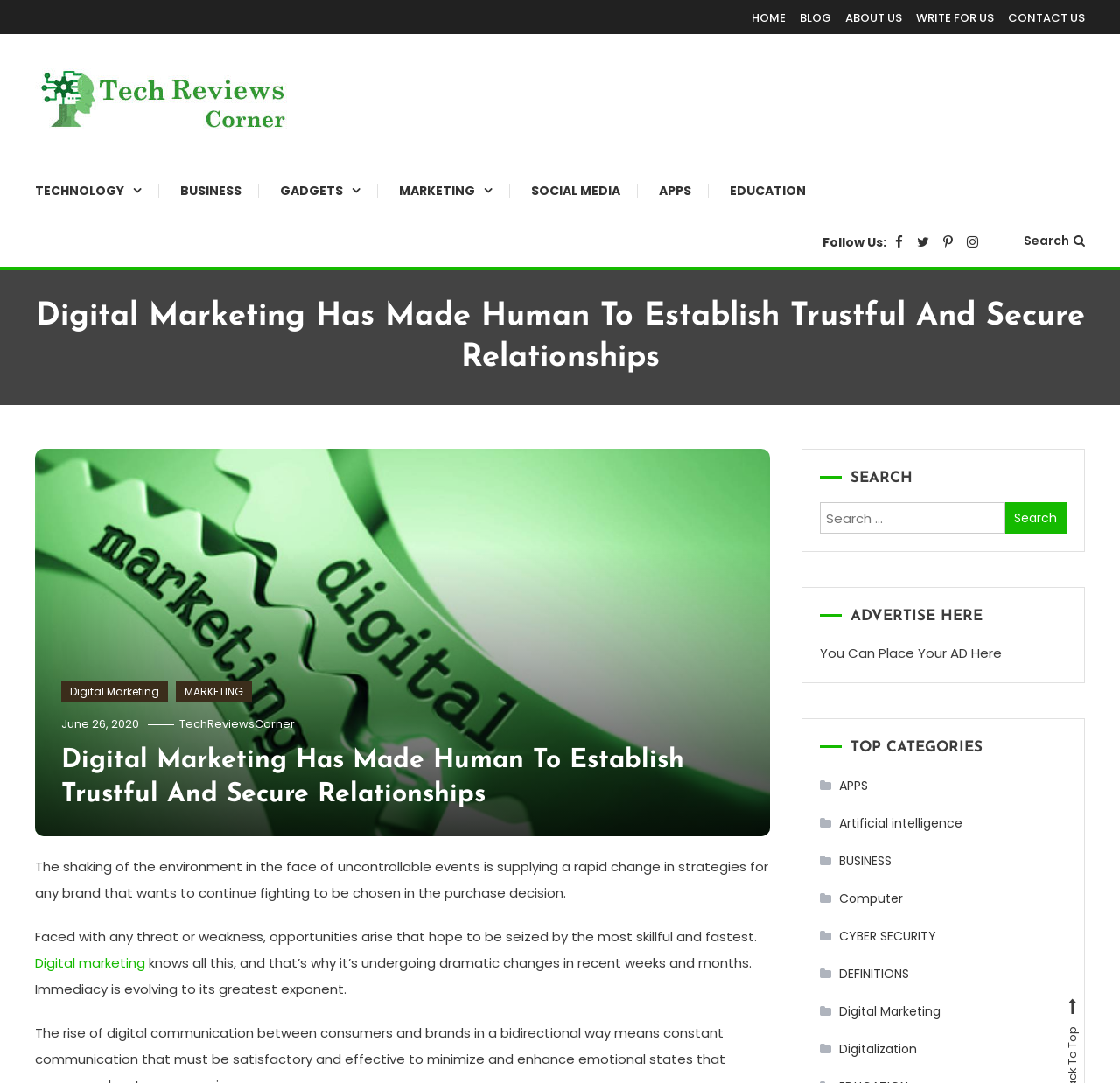Pinpoint the bounding box coordinates of the element to be clicked to execute the instruction: "Search for something".

[0.732, 0.464, 0.897, 0.493]